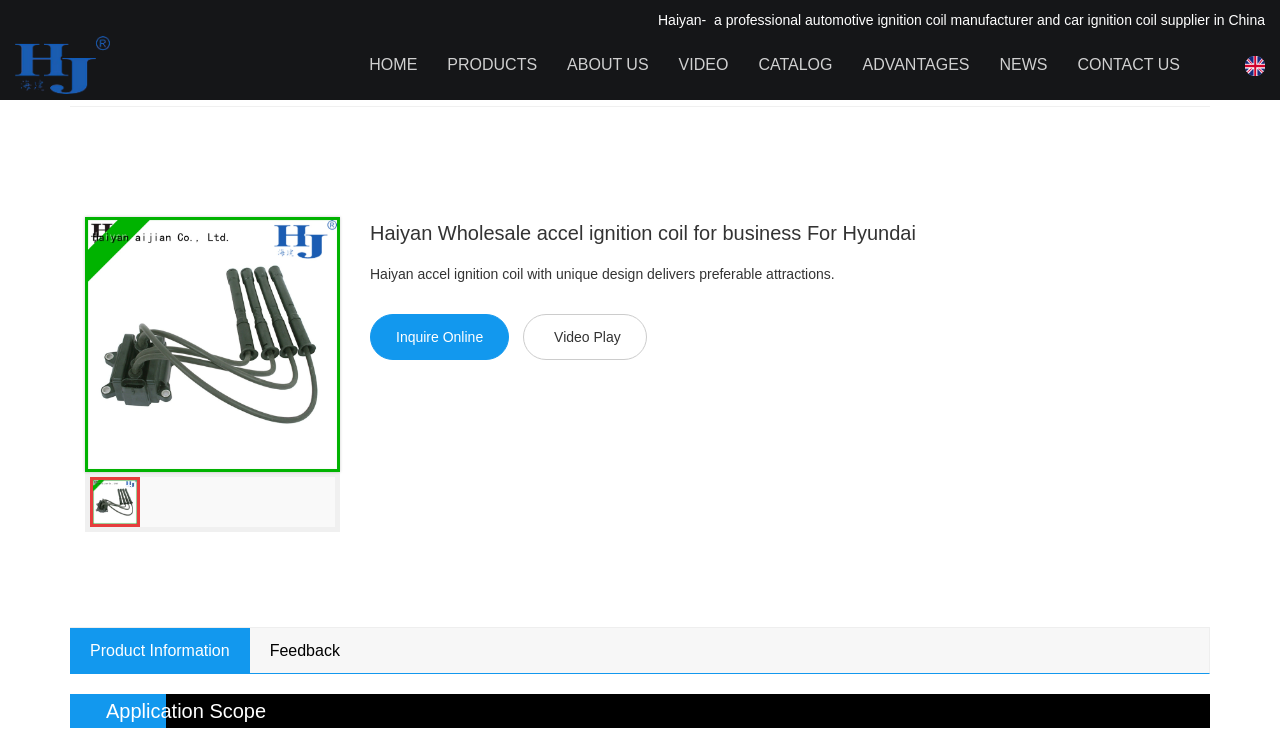Identify the bounding box coordinates of the section to be clicked to complete the task described by the following instruction: "Inquire online about the accel ignition coil". The coordinates should be four float numbers between 0 and 1, formatted as [left, top, right, bottom].

[0.289, 0.419, 0.398, 0.481]